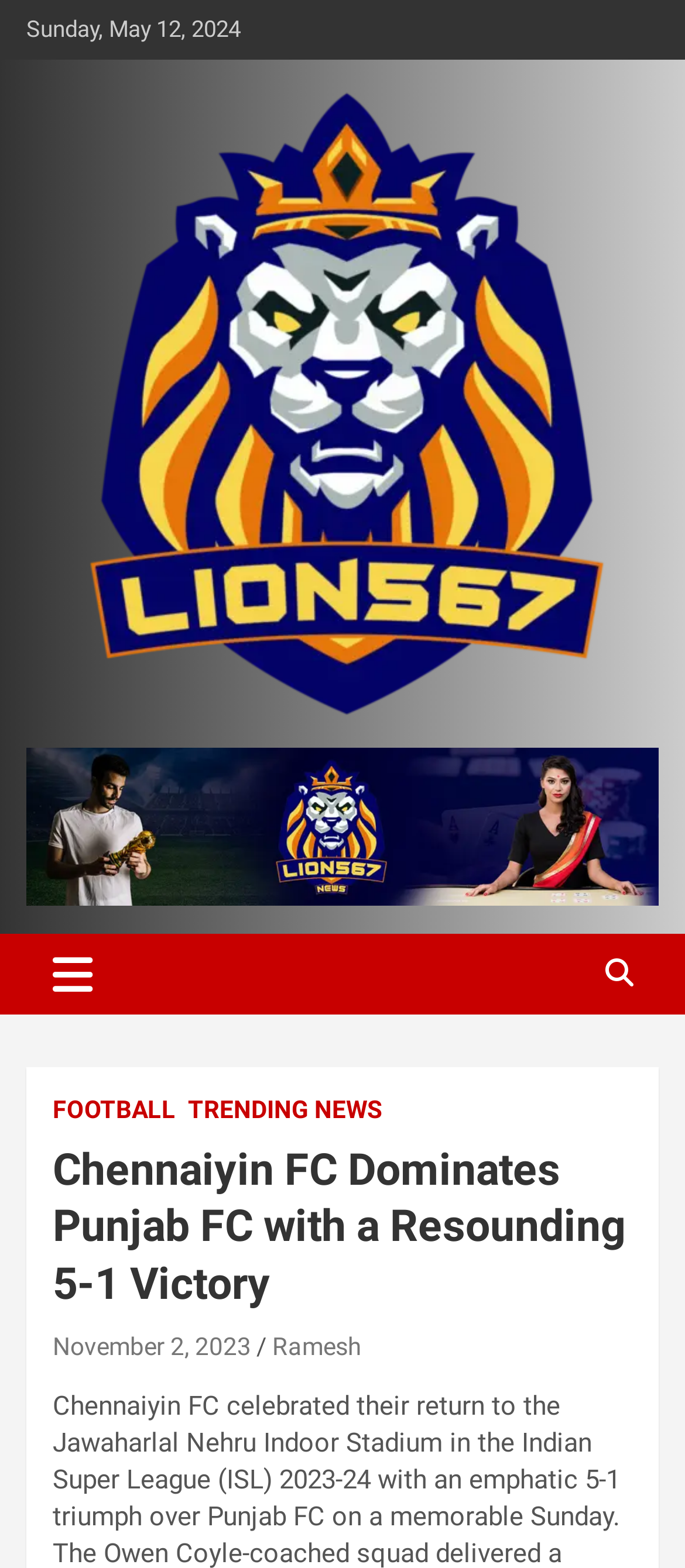Can you give a comprehensive explanation to the question given the content of the image?
When was the news article published?

I found the publication date of the news article by looking at the link element below the article heading, which says 'November 2, 2023'.